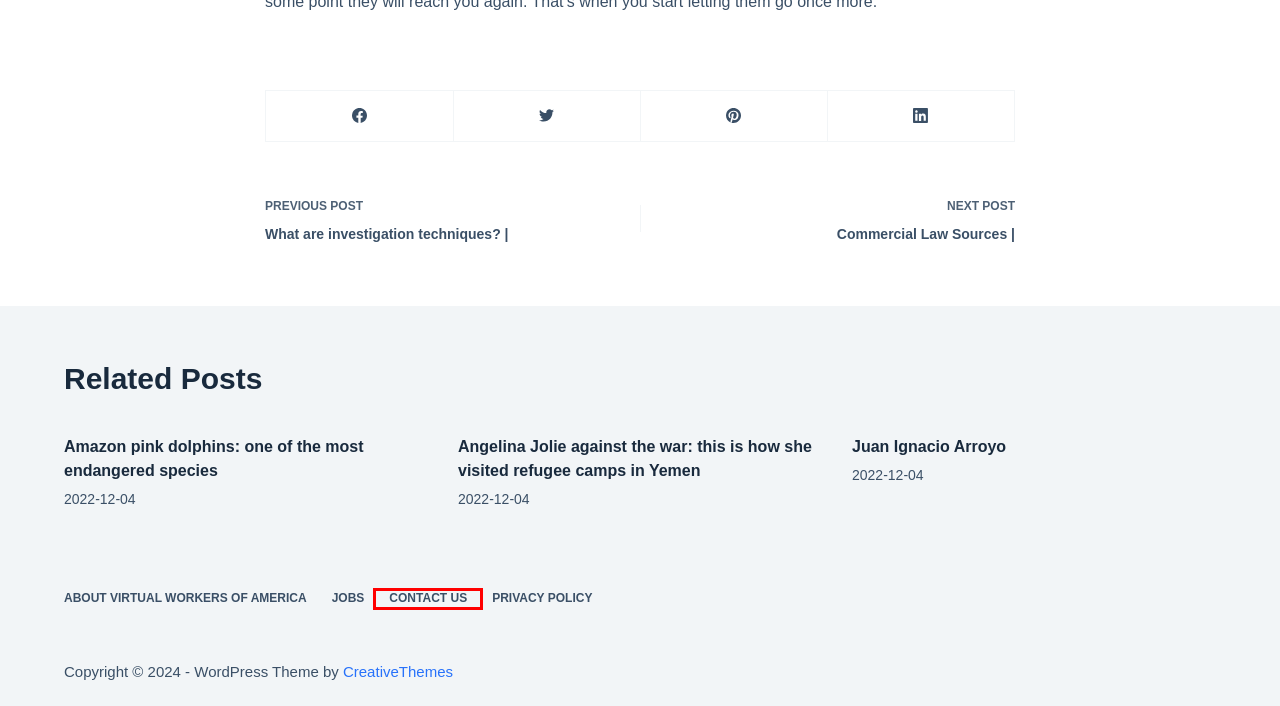Consider the screenshot of a webpage with a red bounding box around an element. Select the webpage description that best corresponds to the new page after clicking the element inside the red bounding box. Here are the candidates:
A. What are investigation techniques?  | – Virtual Workers of America
B. Virtual Workers of America – Education, resources and support for Virtual Workers
C. Virtual Work – Virtual Workers of America
D. Amazon pink dolphins: one of the most endangered species – Virtual Workers of America
E. About Virtual Workers of America – Virtual Workers of America
F. Juan Ignacio Arroyo – Virtual Workers of America
G. Contact Us – Virtual Workers of America
H. Free Gutenberg and WooCommerce WordPress Theme - Blocksy

G